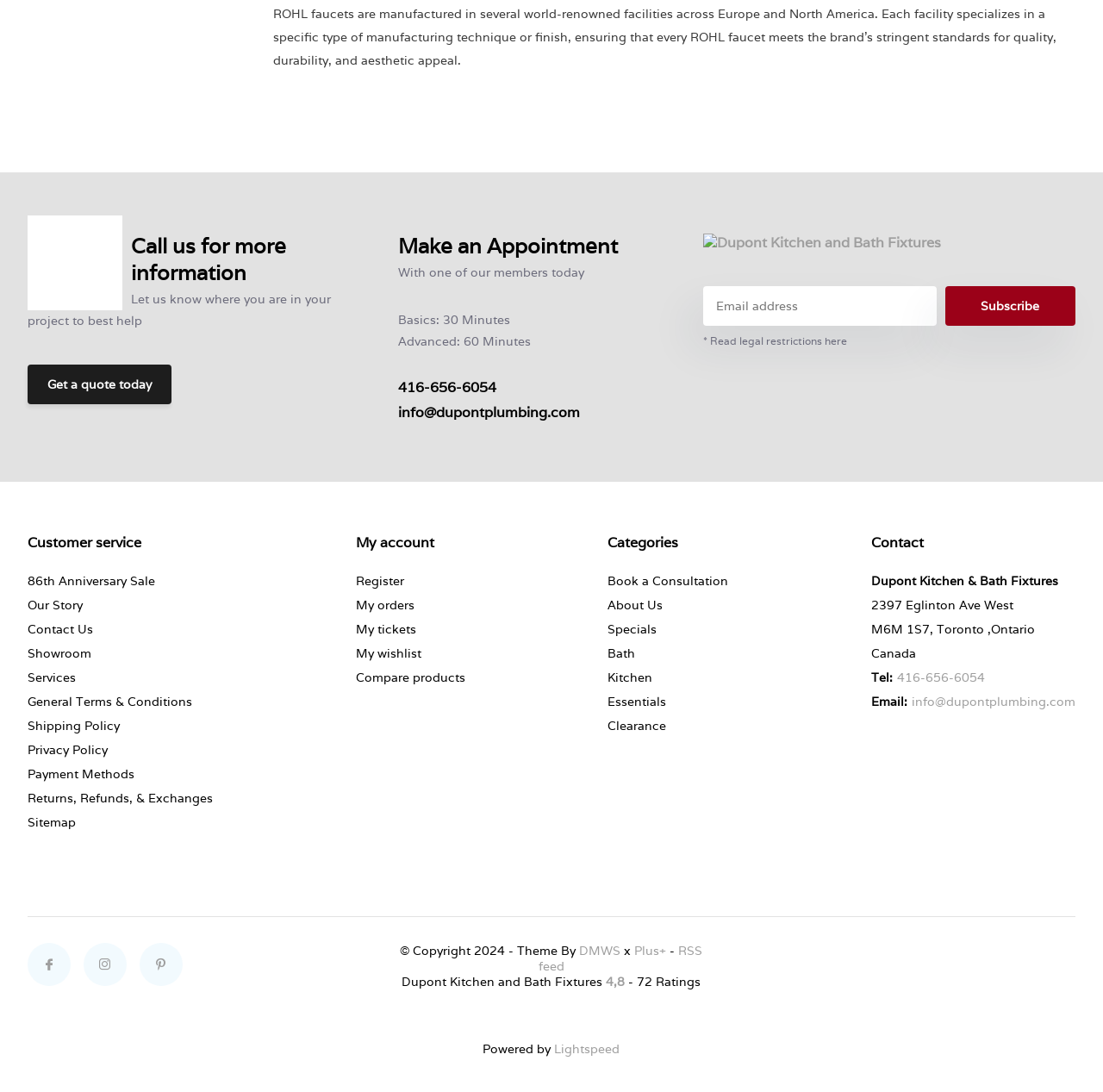What services does the company offer?
Answer the question in a detailed and comprehensive manner.

I inferred the services offered by the company by looking at the categories and links on the webpage, which suggest that the company specializes in kitchen and bath fixtures.